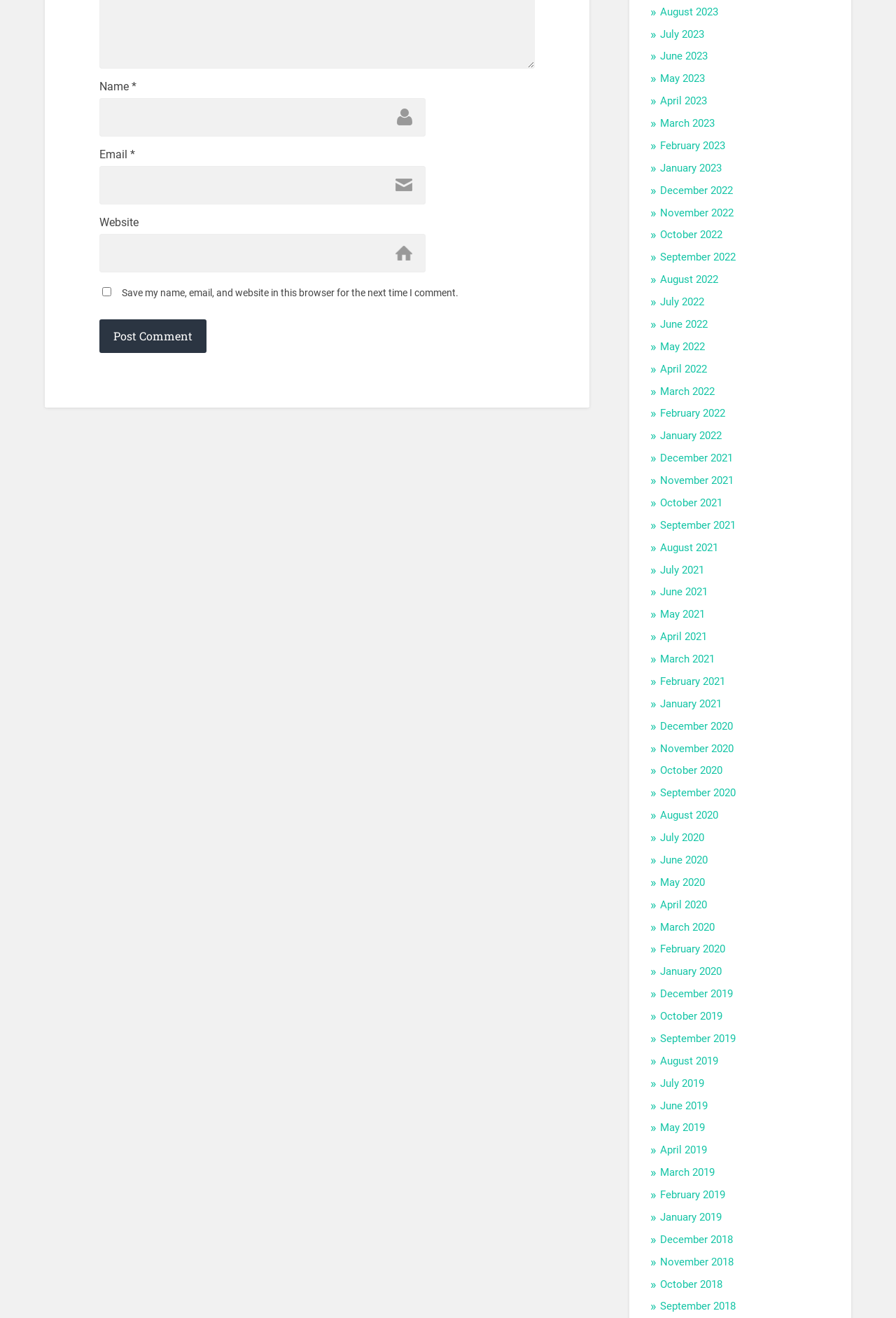Bounding box coordinates are specified in the format (top-left x, top-left y, bottom-right x, bottom-right y). All values are floating point numbers bounded between 0 and 1. Please provide the bounding box coordinate of the region this sentence describes: parent_node: Name * name="author"

[0.111, 0.074, 0.475, 0.103]